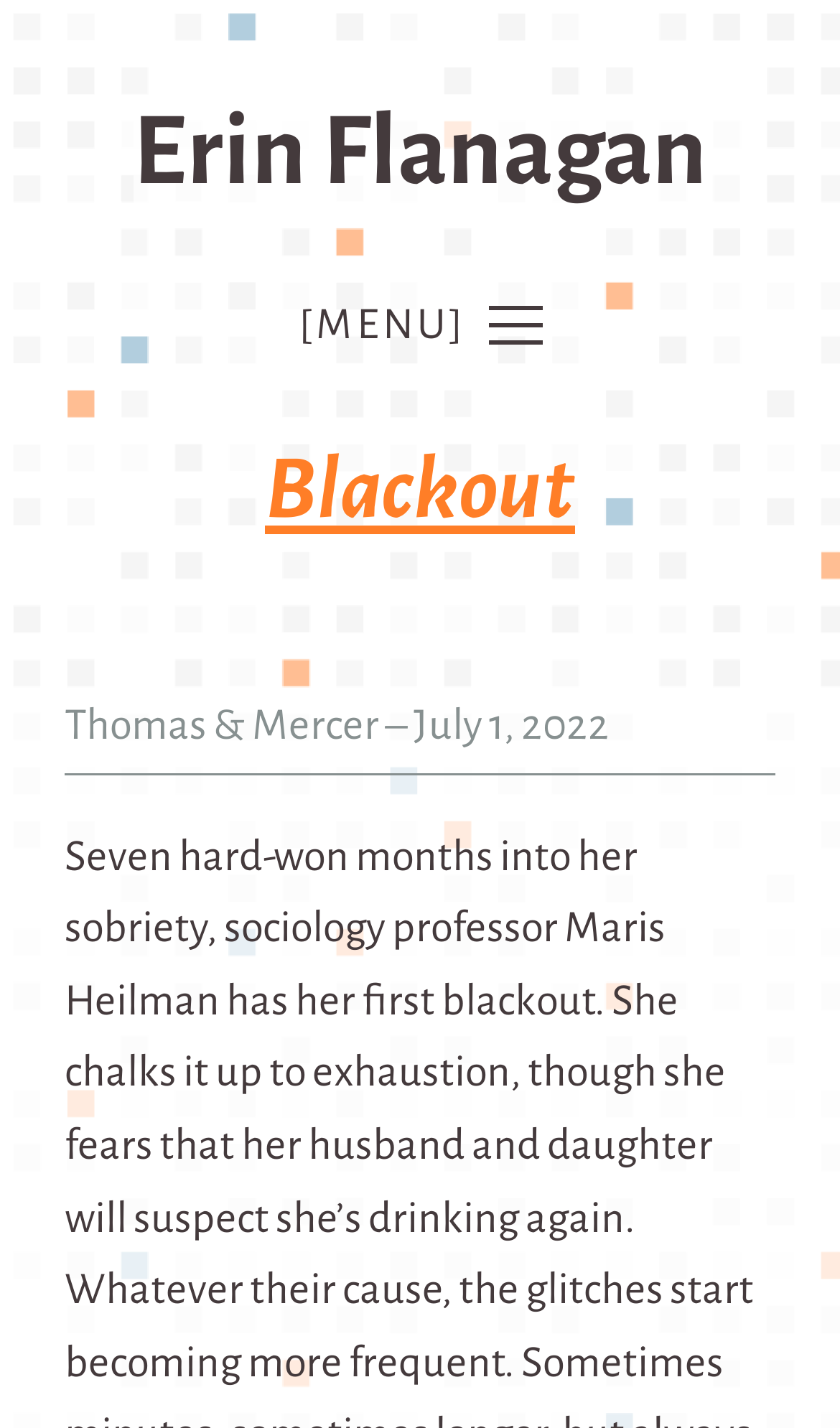From the screenshot, find the bounding box of the UI element matching this description: "Other Writing". Supply the bounding box coordinates in the form [left, top, right, bottom], each a float between 0 and 1.

[0.319, 0.328, 0.681, 0.36]